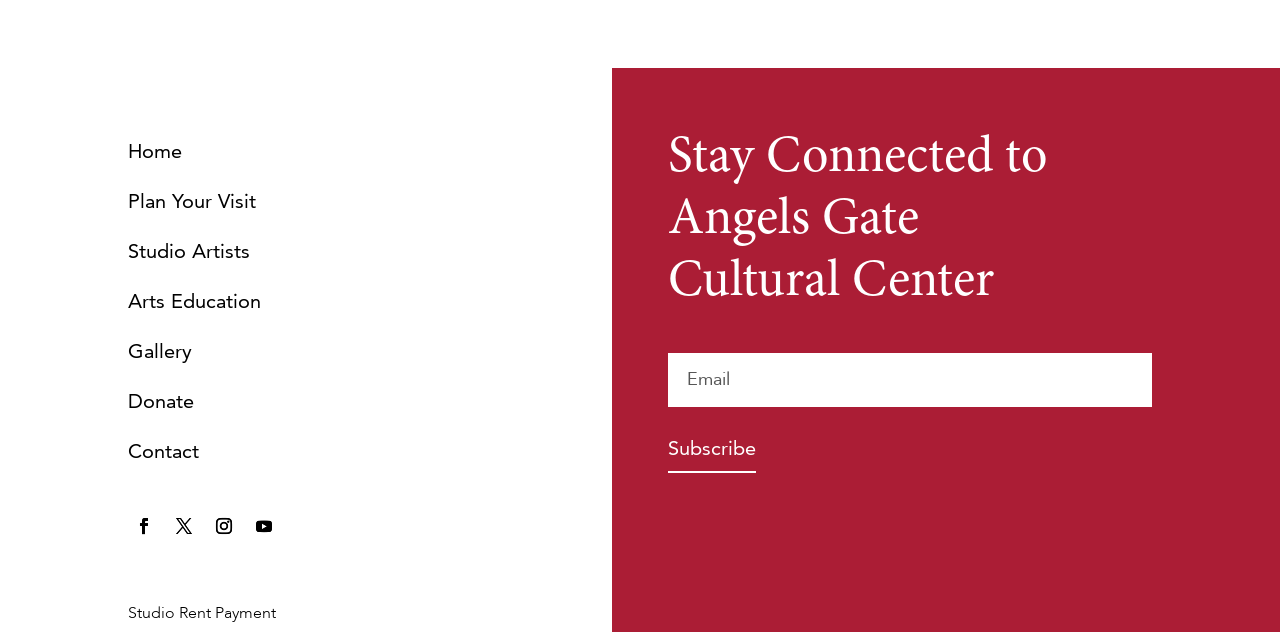Predict the bounding box of the UI element based on the description: "Studio Rent Payment". The coordinates should be four float numbers between 0 and 1, formatted as [left, top, right, bottom].

[0.1, 0.941, 0.216, 0.999]